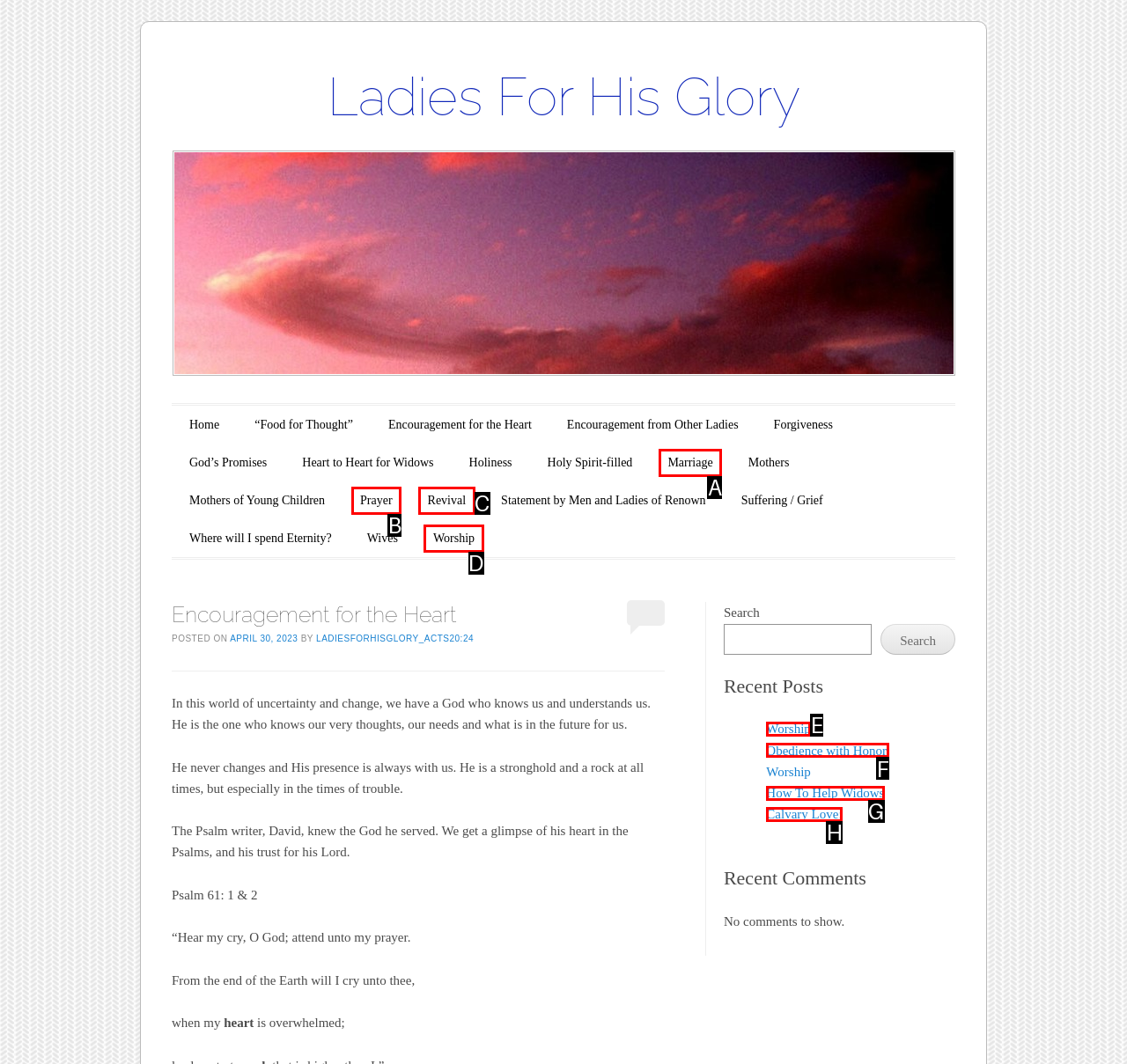Pick the option that corresponds to: Calvary Love:
Provide the letter of the correct choice.

H